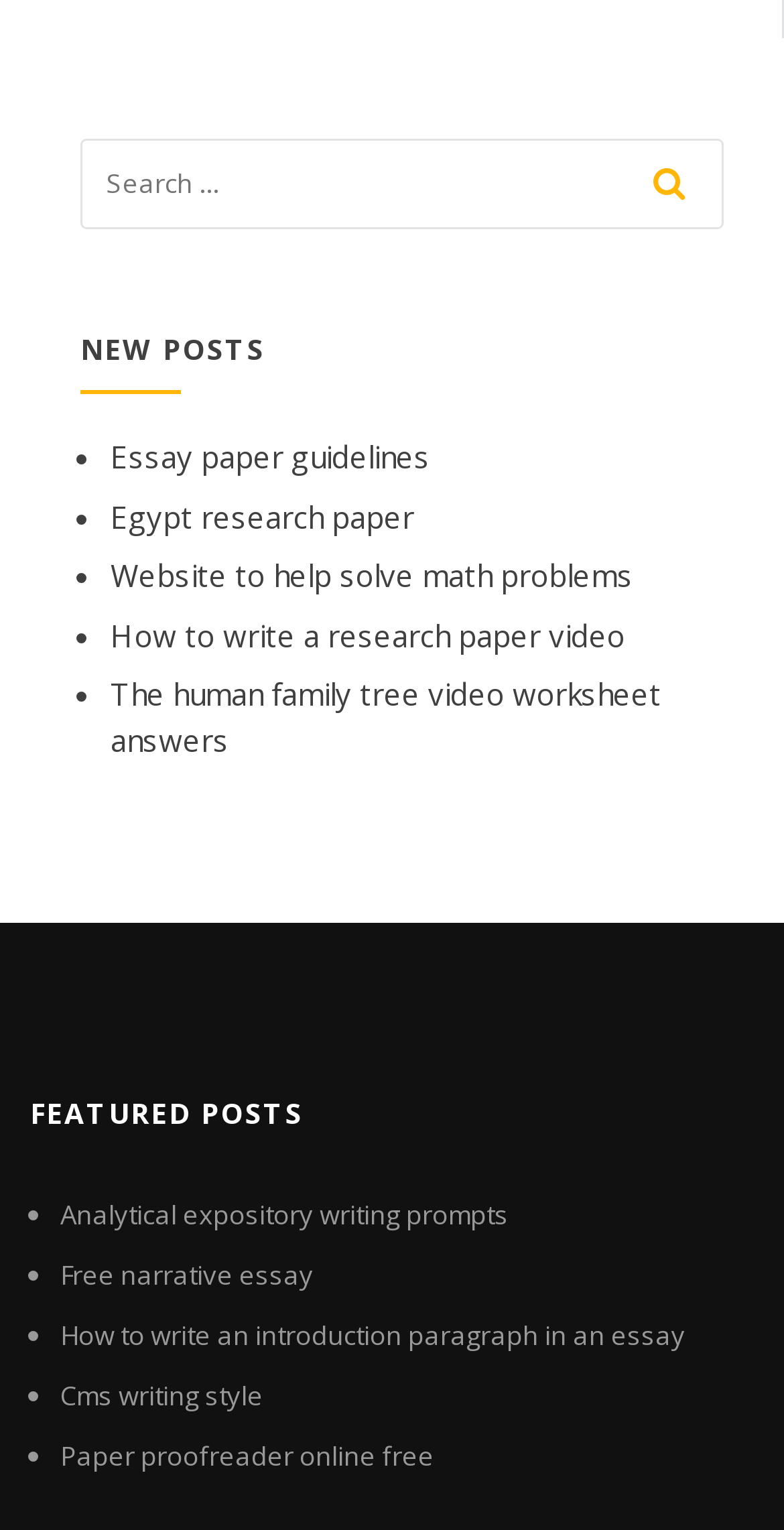Provide your answer in one word or a succinct phrase for the question: 
How many list markers are there under 'NEW POSTS'?

4